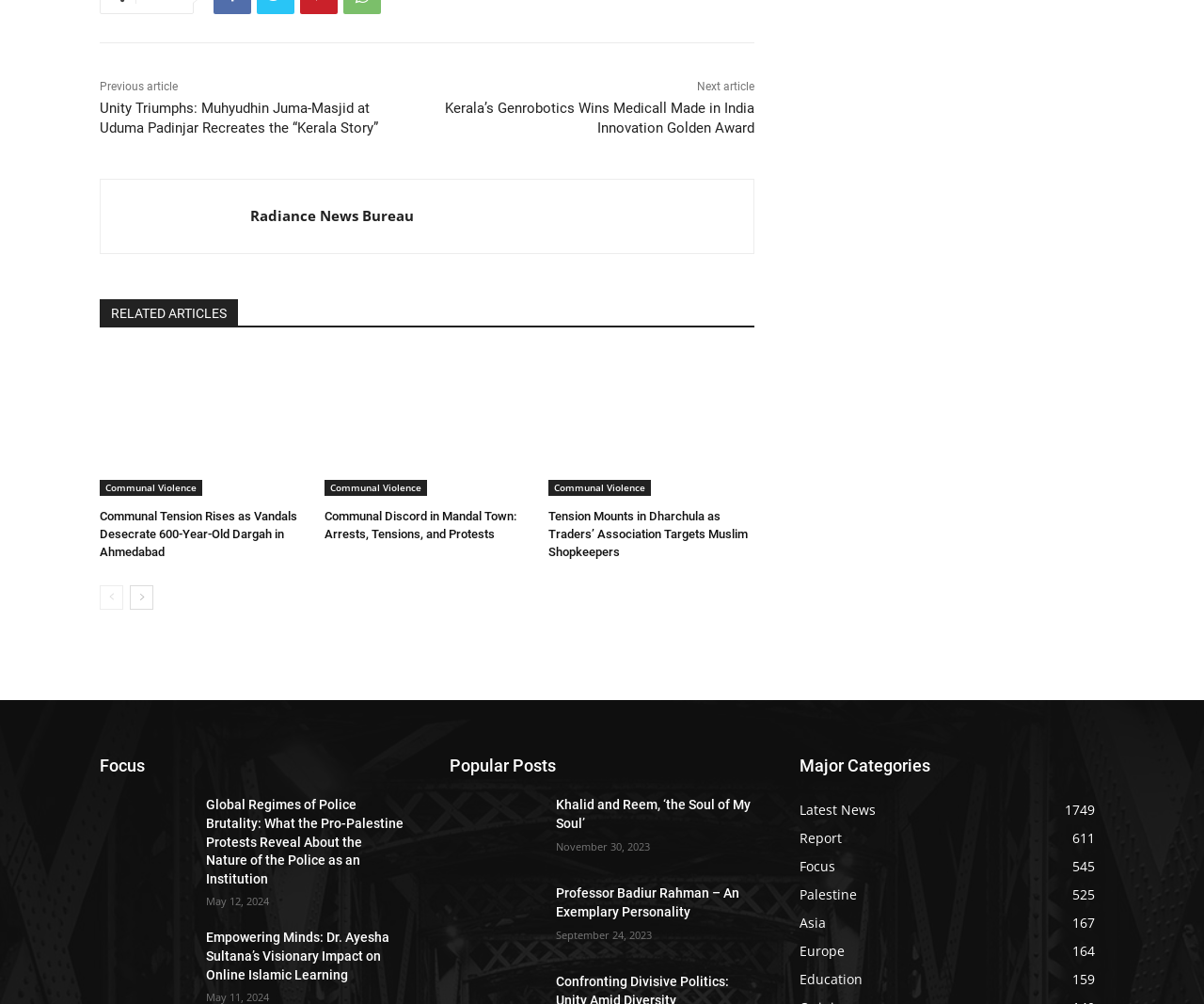Use a single word or phrase to answer the following:
What is the category with the most articles?

Latest News